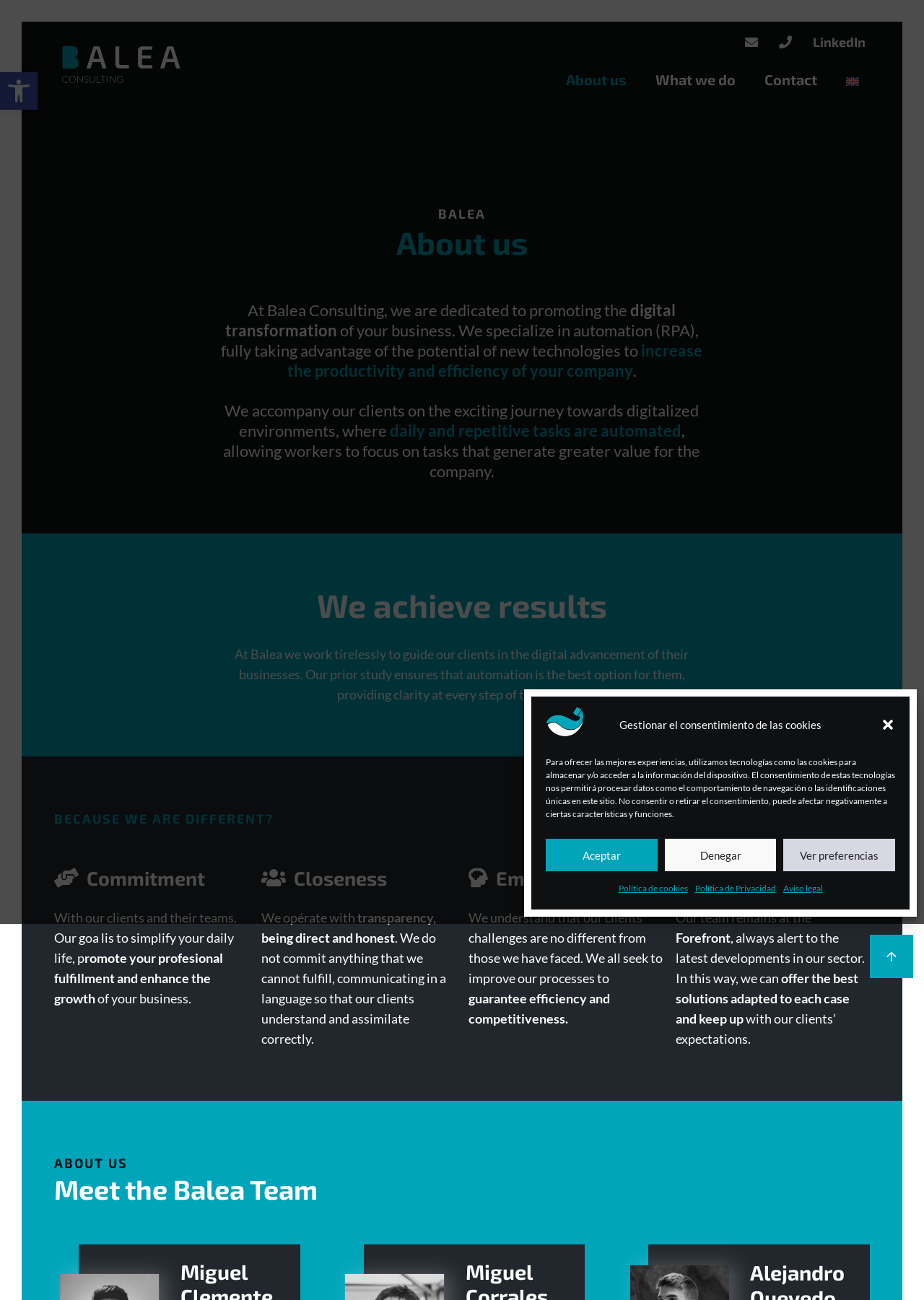What is the purpose of the company?
Based on the image, answer the question with as much detail as possible.

The purpose of the company is digital transformation, which can be inferred from the StaticText elements that describe the company's mission, such as 'At Balea Consulting, we are dedicated to promoting the digital transformation of your business.' at coordinates [0.268, 0.232, 0.682, 0.246] and 'We specialize in automation (RPA), fully taking advantage of the potential of new technologies to increase the productivity and efficiency of your company' at coordinates [0.239, 0.247, 0.756, 0.277].